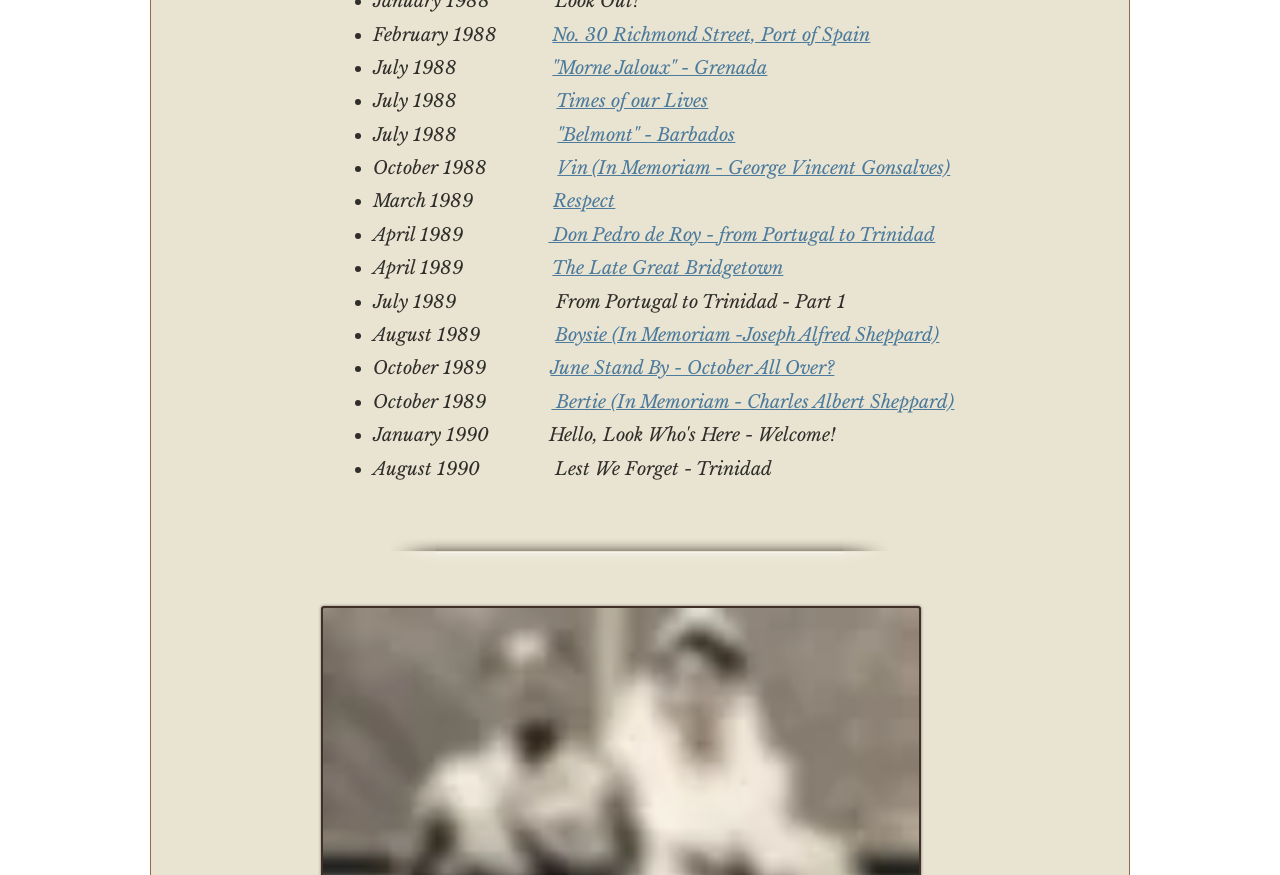Bounding box coordinates are specified in the format (top-left x, top-left y, bottom-right x, bottom-right y). All values are floating point numbers bounded between 0 and 1. Please provide the bounding box coordinate of the region this sentence describes: Respect

[0.432, 0.218, 0.481, 0.243]